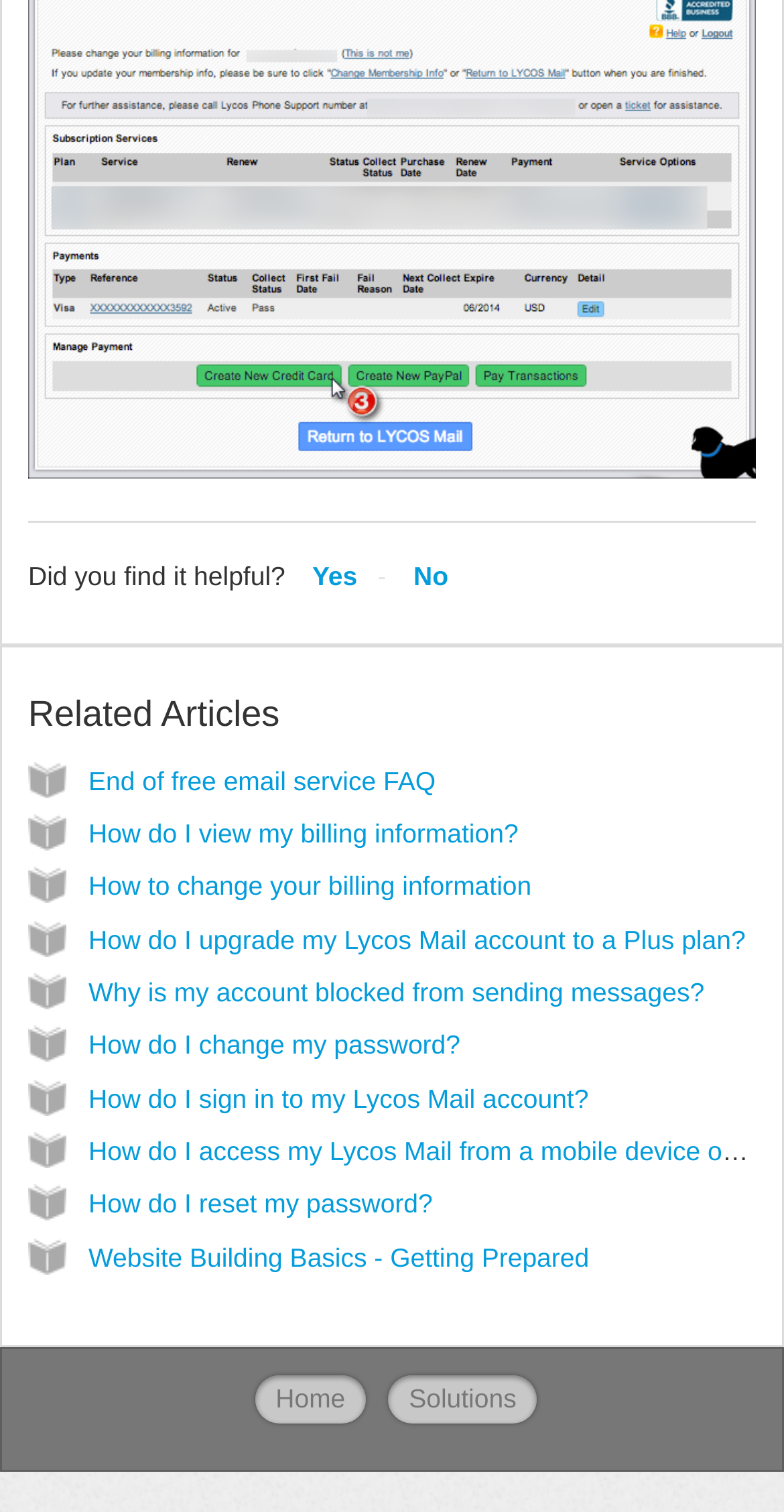Please give a succinct answer using a single word or phrase:
What is the last link listed under 'Related Articles'?

Website Building Basics - Getting Prepared